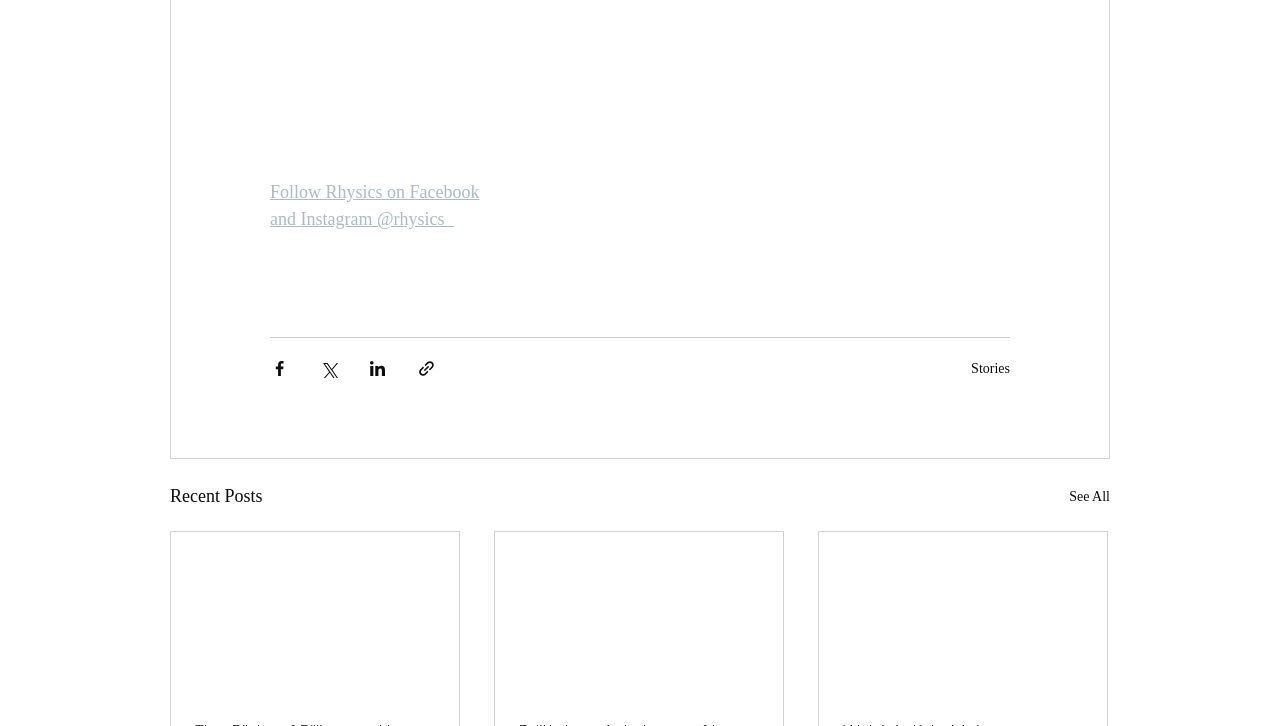What is the link at the top-right corner of the page?
Please provide a comprehensive answer based on the visual information in the image.

The link 'Stories' is located at the top-right corner of the page, which may lead to a section or page with stories or articles related to the website's content.